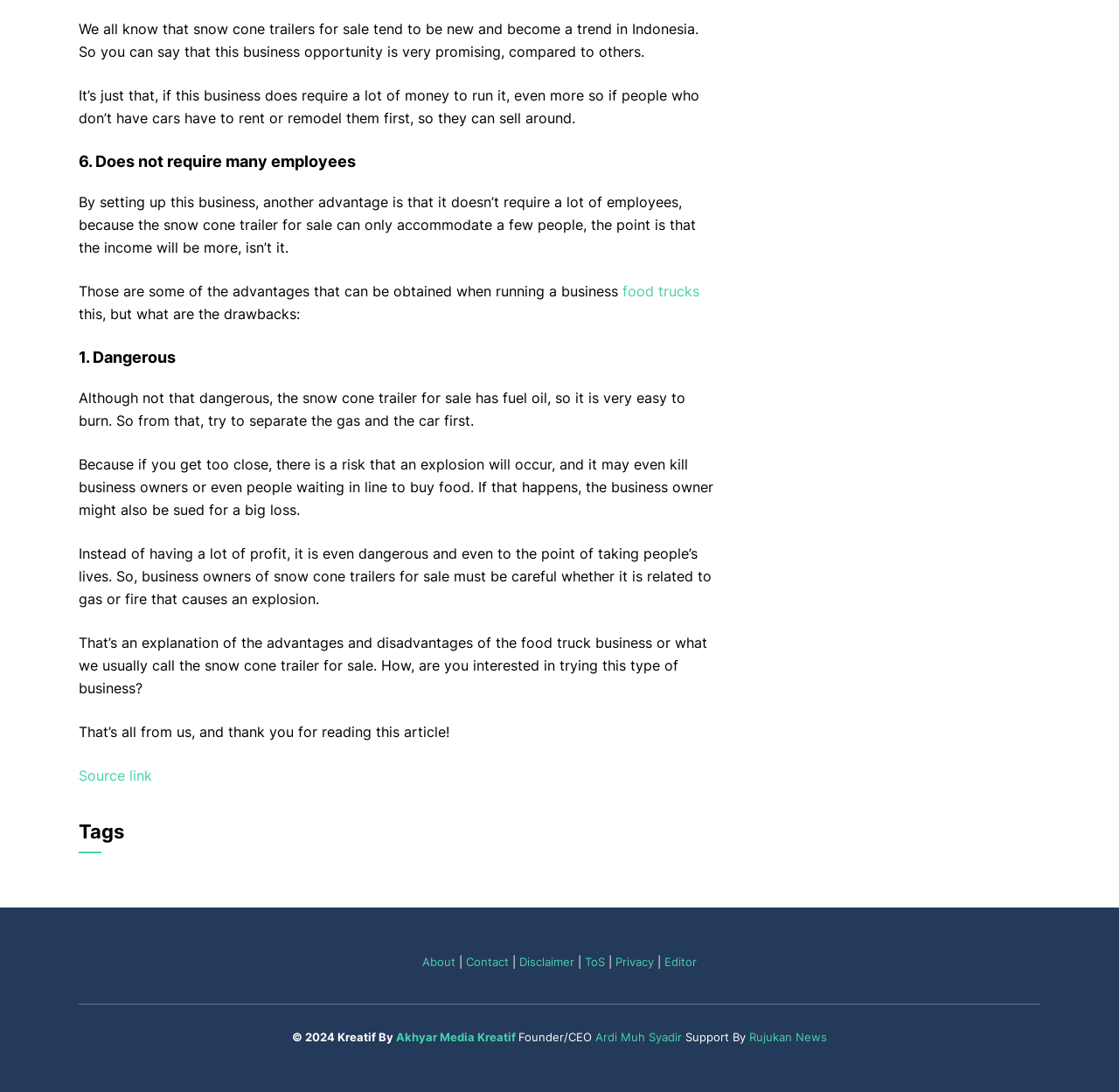Locate the bounding box coordinates of the element that should be clicked to execute the following instruction: "Click the 'Source link'".

[0.07, 0.702, 0.136, 0.718]